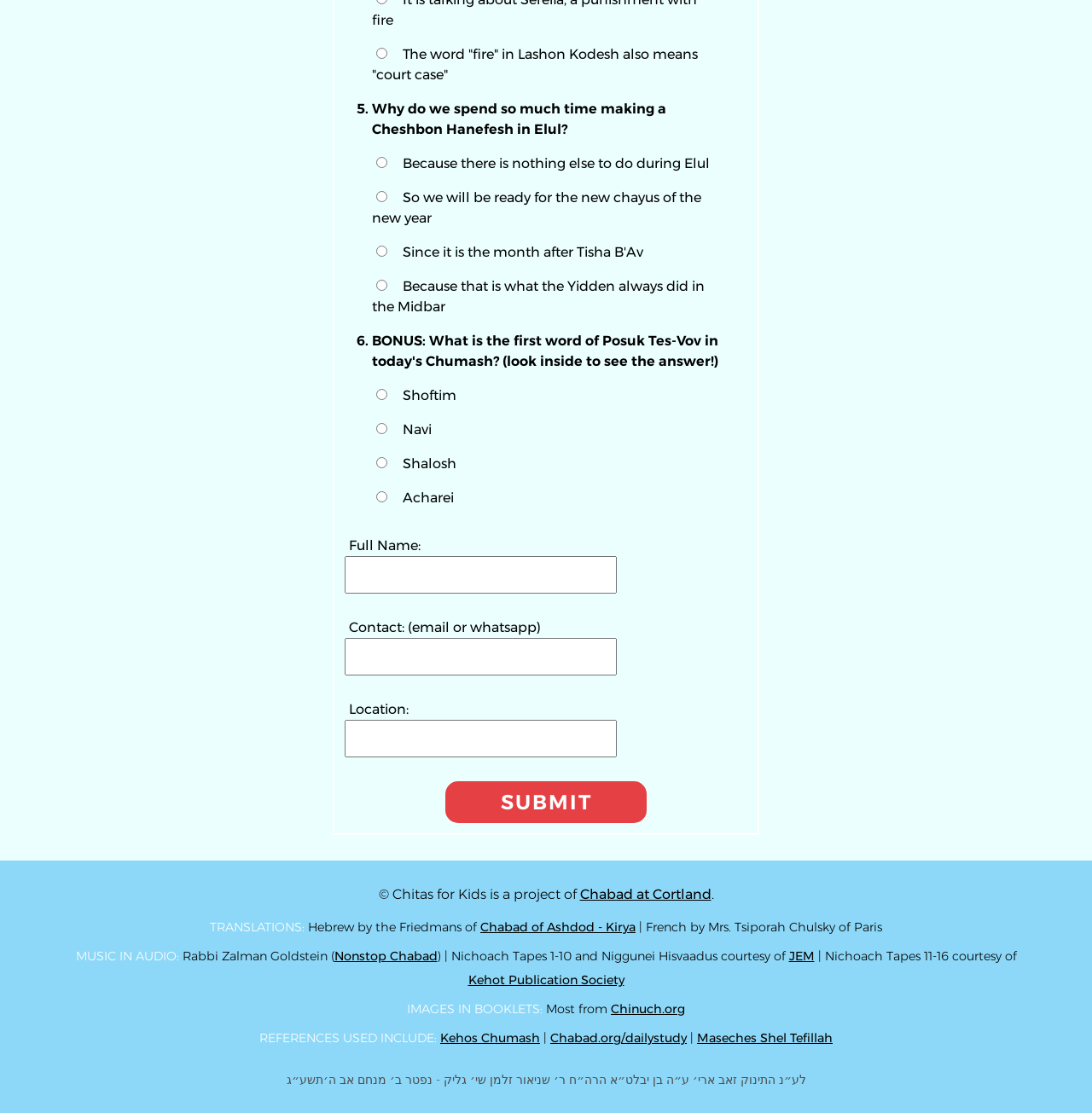Using the element description parent_node: Full Name: name="name", predict the bounding box coordinates for the UI element. Provide the coordinates in (top-left x, top-left y, bottom-right x, bottom-right y) format with values ranging from 0 to 1.

[0.316, 0.499, 0.565, 0.533]